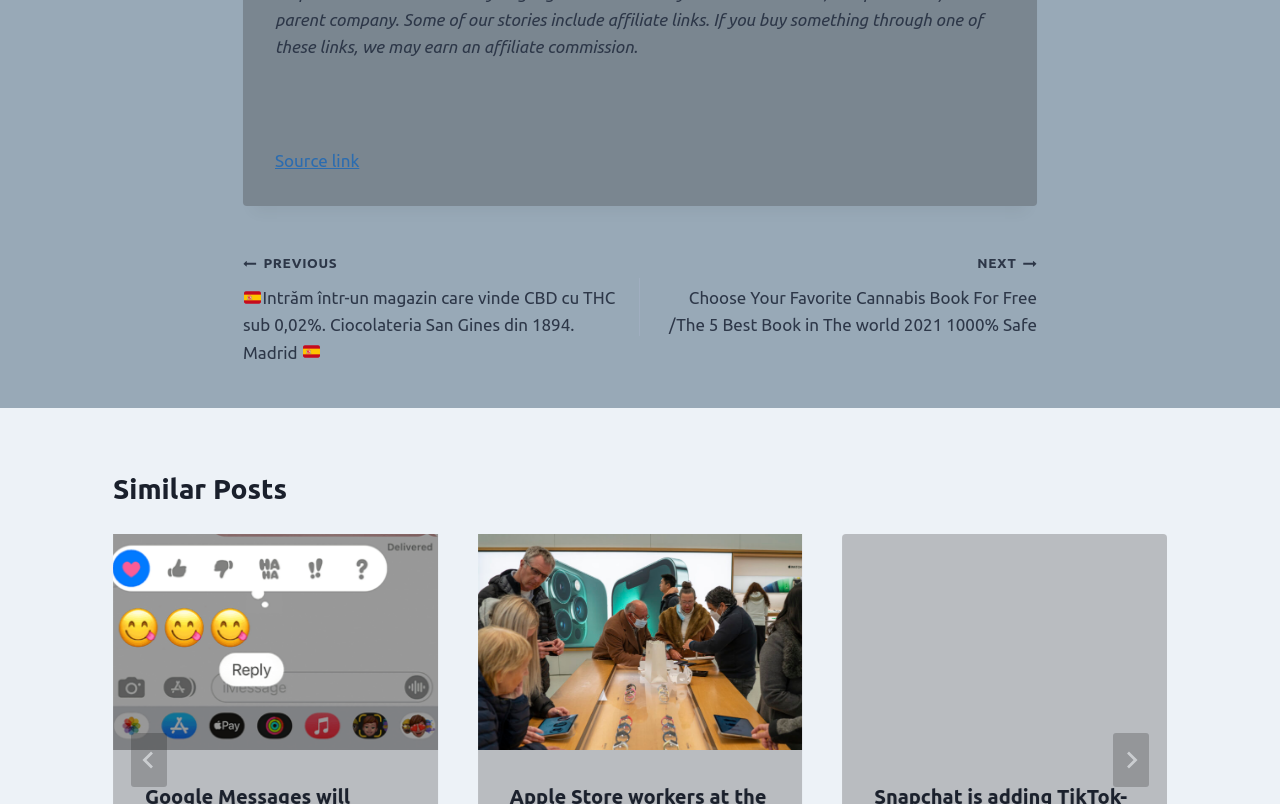Identify the bounding box for the element characterized by the following description: "Press Release".

None